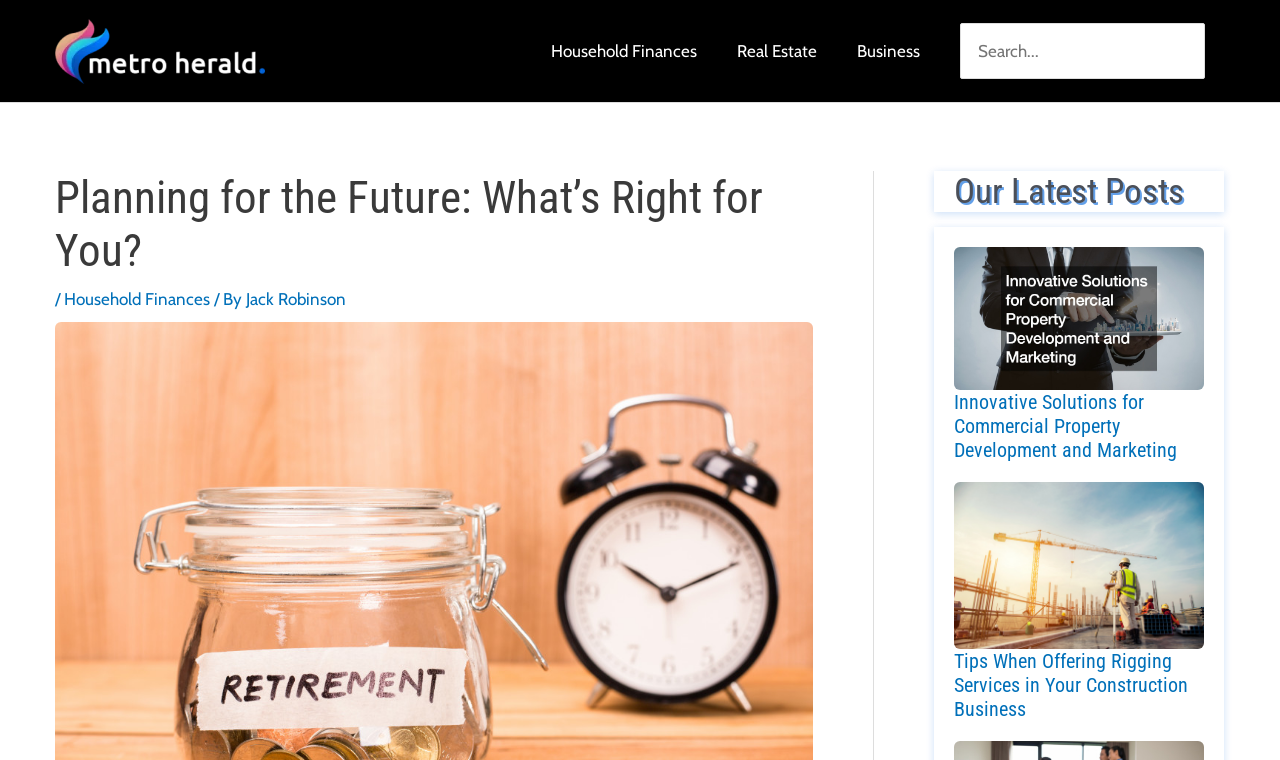Determine the coordinates of the bounding box that should be clicked to complete the instruction: "Read the article about Innovative Solutions for Commercial Property Development and Marketing". The coordinates should be represented by four float numbers between 0 and 1: [left, top, right, bottom].

[0.745, 0.325, 0.941, 0.513]